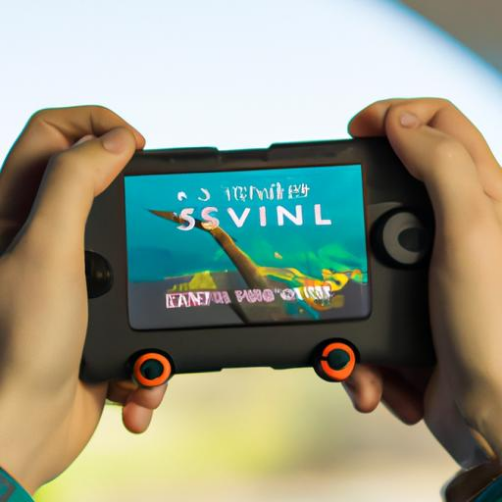Please give a short response to the question using one word or a phrase:
What feature of the Nintendo Switch enhances the gaming experience of 'Ark: Survival Evolved'?

portability